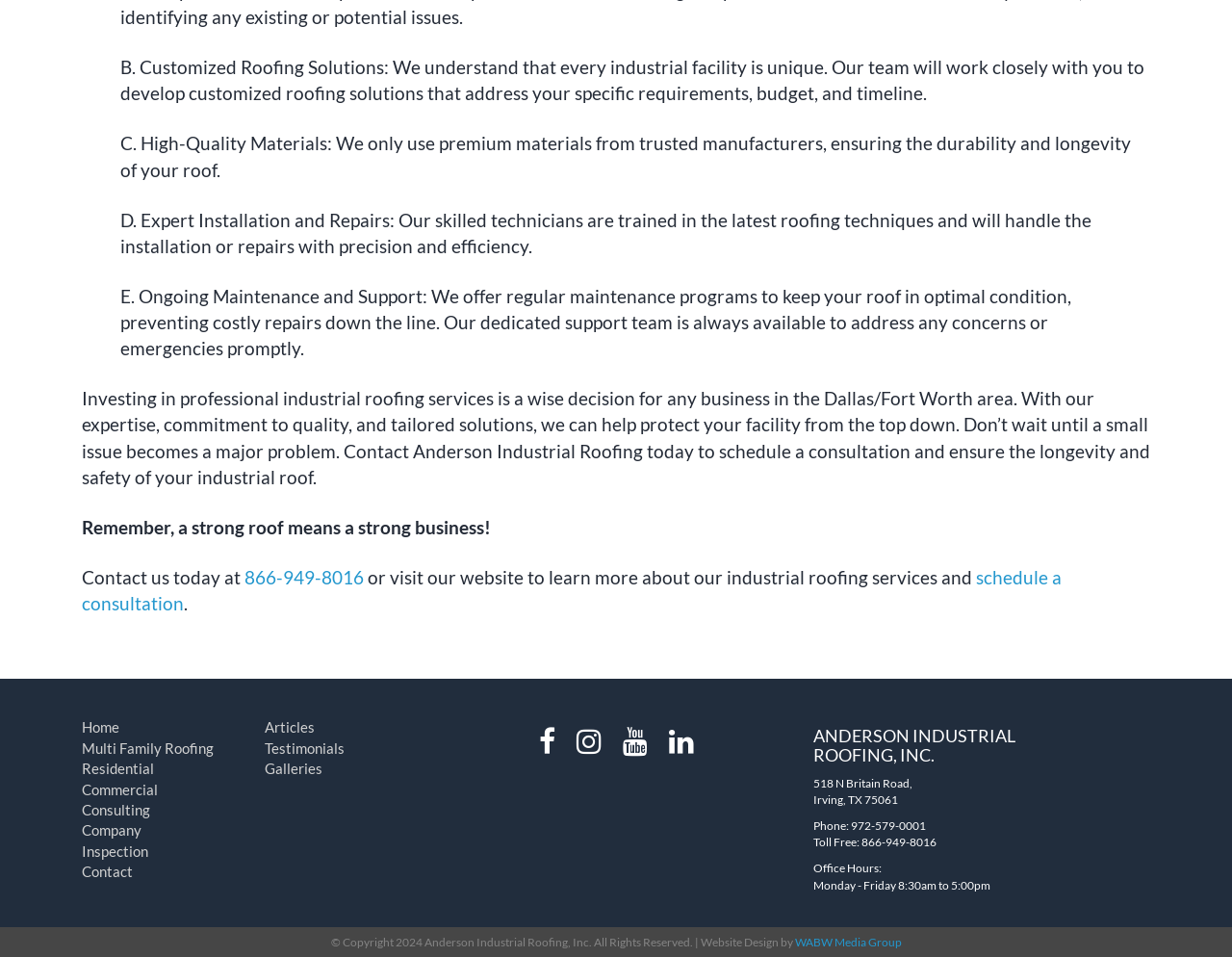Please locate the bounding box coordinates for the element that should be clicked to achieve the following instruction: "Schedule a consultation". Ensure the coordinates are given as four float numbers between 0 and 1, i.e., [left, top, right, bottom].

[0.066, 0.592, 0.862, 0.642]